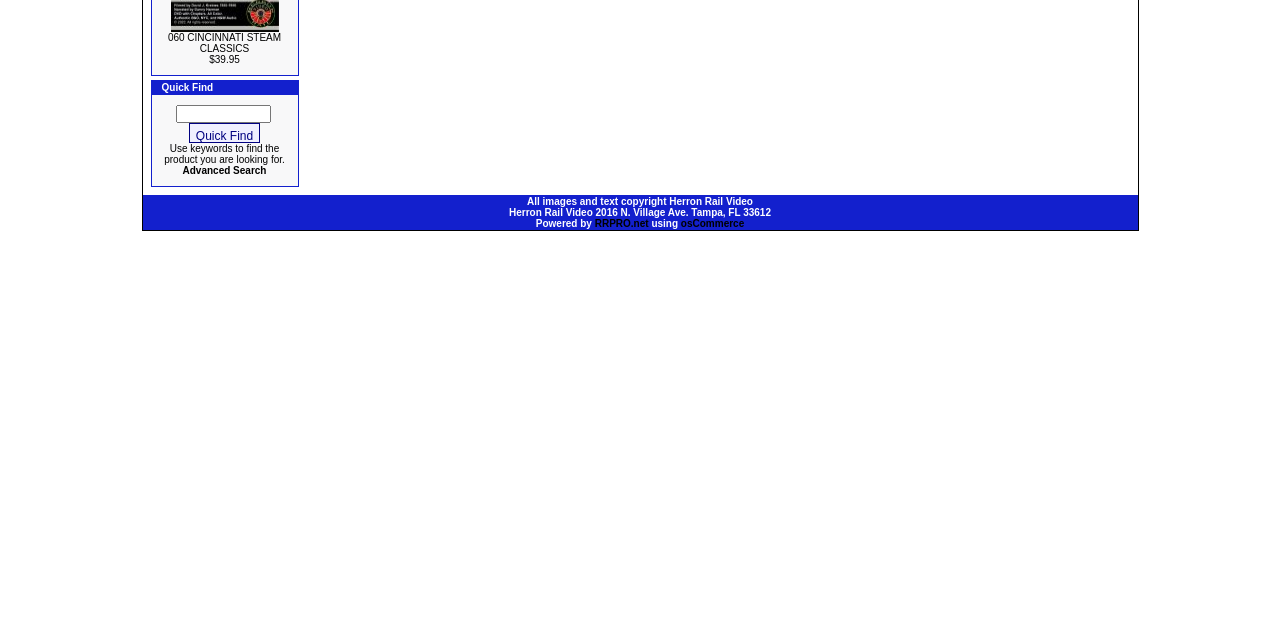Using the provided description Advanced Search, find the bounding box coordinates for the UI element. Provide the coordinates in (top-left x, top-left y, bottom-right x, bottom-right y) format, ensuring all values are between 0 and 1.

[0.143, 0.258, 0.208, 0.275]